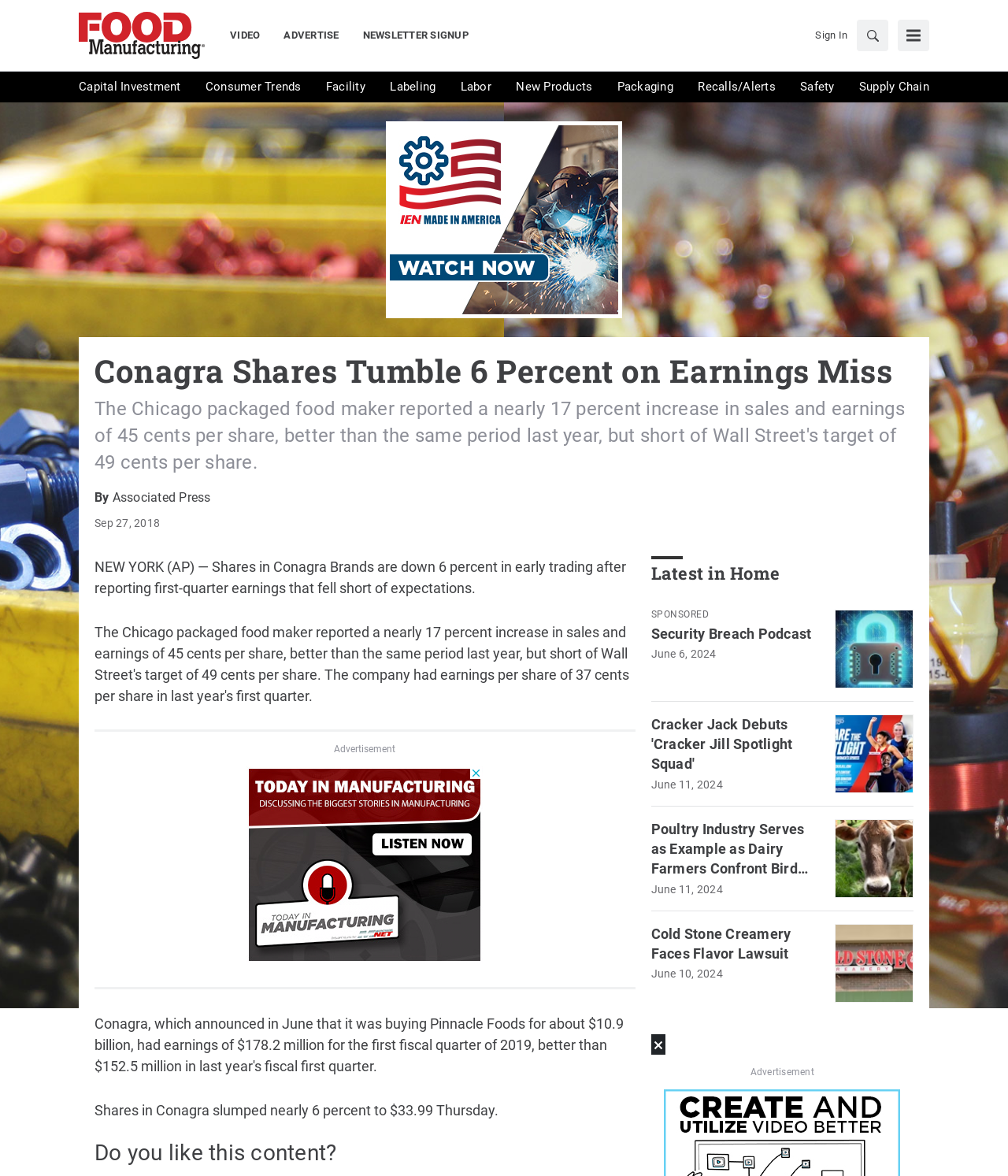Pinpoint the bounding box coordinates of the area that must be clicked to complete this instruction: "Follow on Facebook".

None